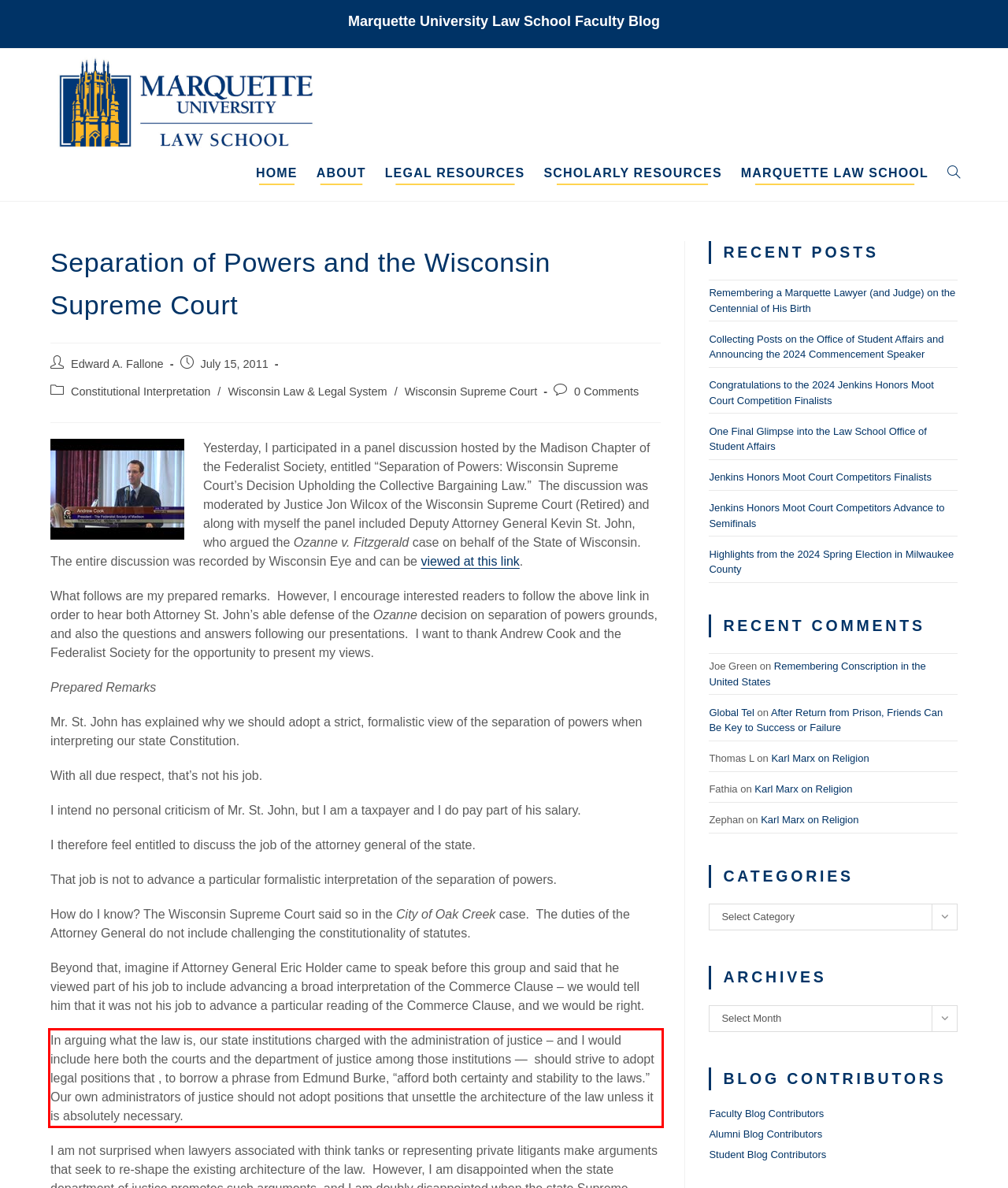You are given a screenshot of a webpage with a UI element highlighted by a red bounding box. Please perform OCR on the text content within this red bounding box.

In arguing what the law is, our state institutions charged with the administration of justice – and I would include here both the courts and the department of justice among those institutions — should strive to adopt legal positions that , to borrow a phrase from Edmund Burke, “afford both certainty and stability to the laws.” Our own administrators of justice should not adopt positions that unsettle the architecture of the law unless it is absolutely necessary.